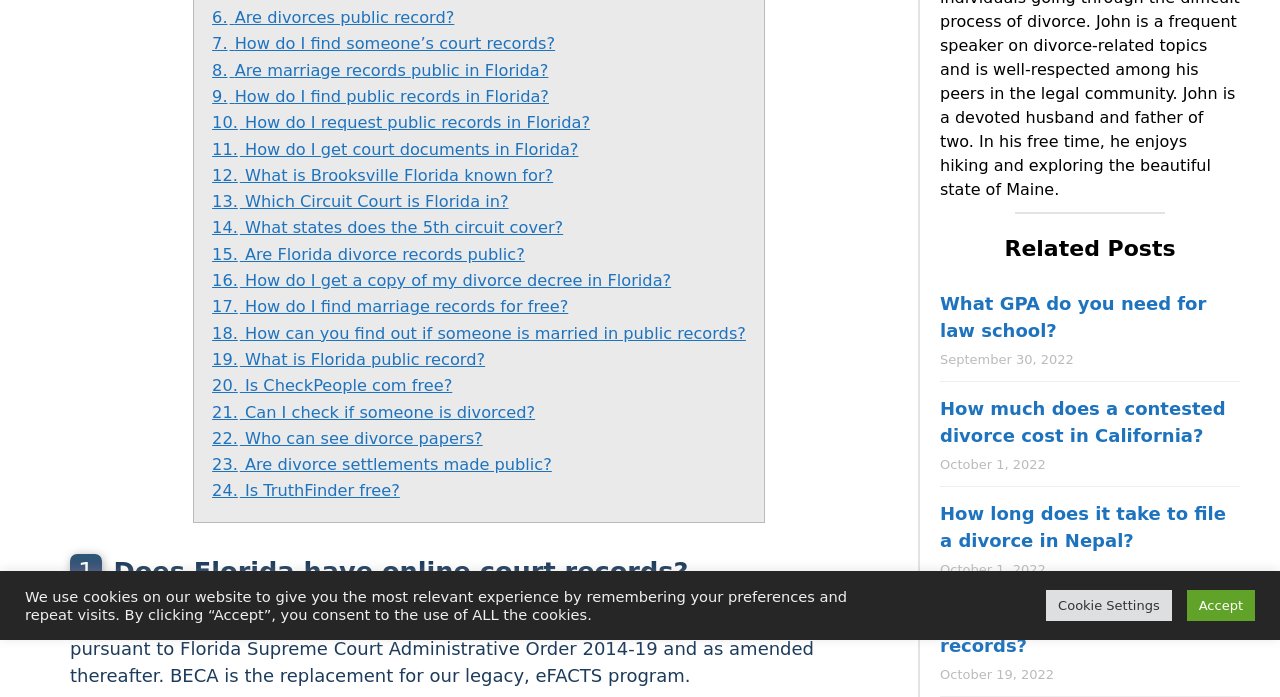Find the bounding box of the UI element described as follows: "20. Is CheckPeople com free?".

[0.166, 0.54, 0.353, 0.567]